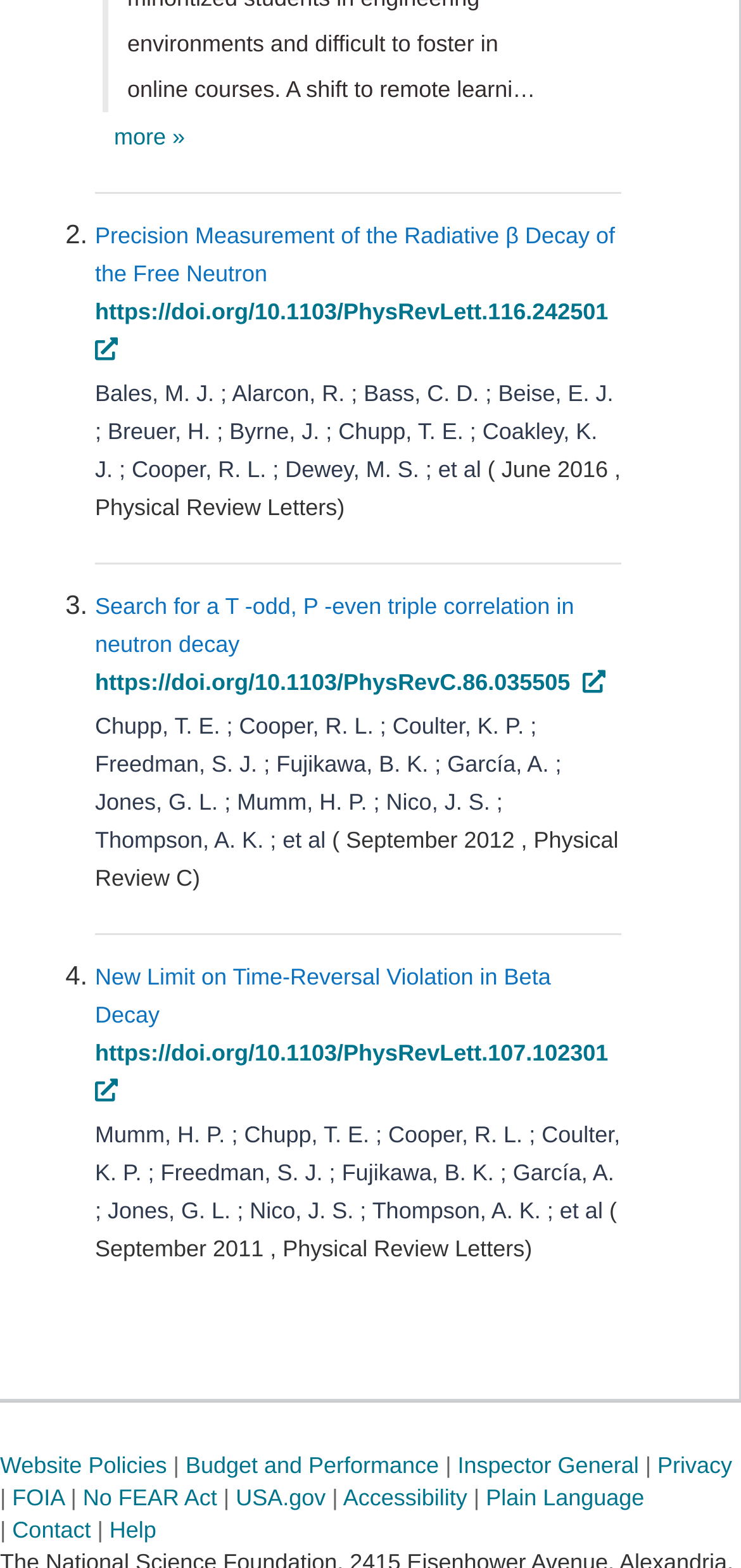Based on the element description: "Inspector General", identify the bounding box coordinates for this UI element. The coordinates must be four float numbers between 0 and 1, listed as [left, top, right, bottom].

[0.618, 0.926, 0.862, 0.943]